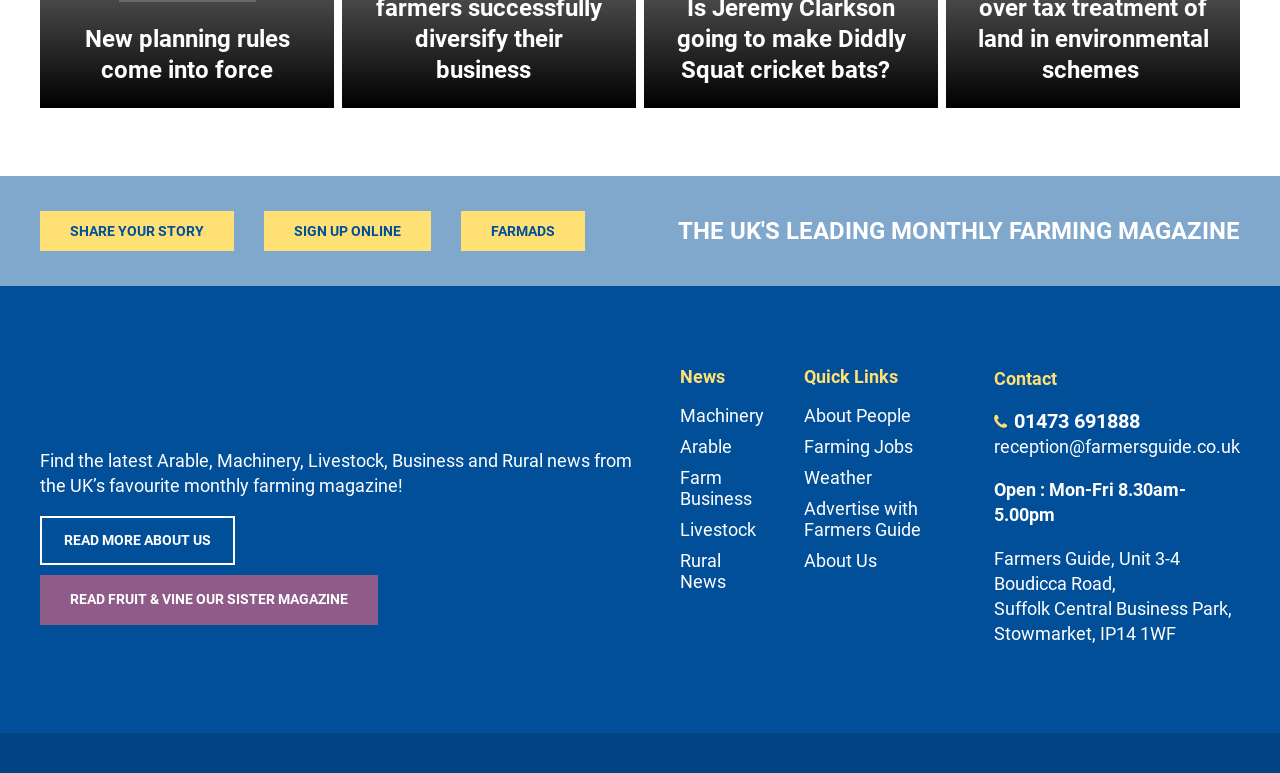Carefully observe the image and respond to the question with a detailed answer:
What is the contact phone number of Farmers Guide?

I found the contact phone number by looking at the StaticText element with the text '01473 691888' which is located in the Contact section of the webpage.